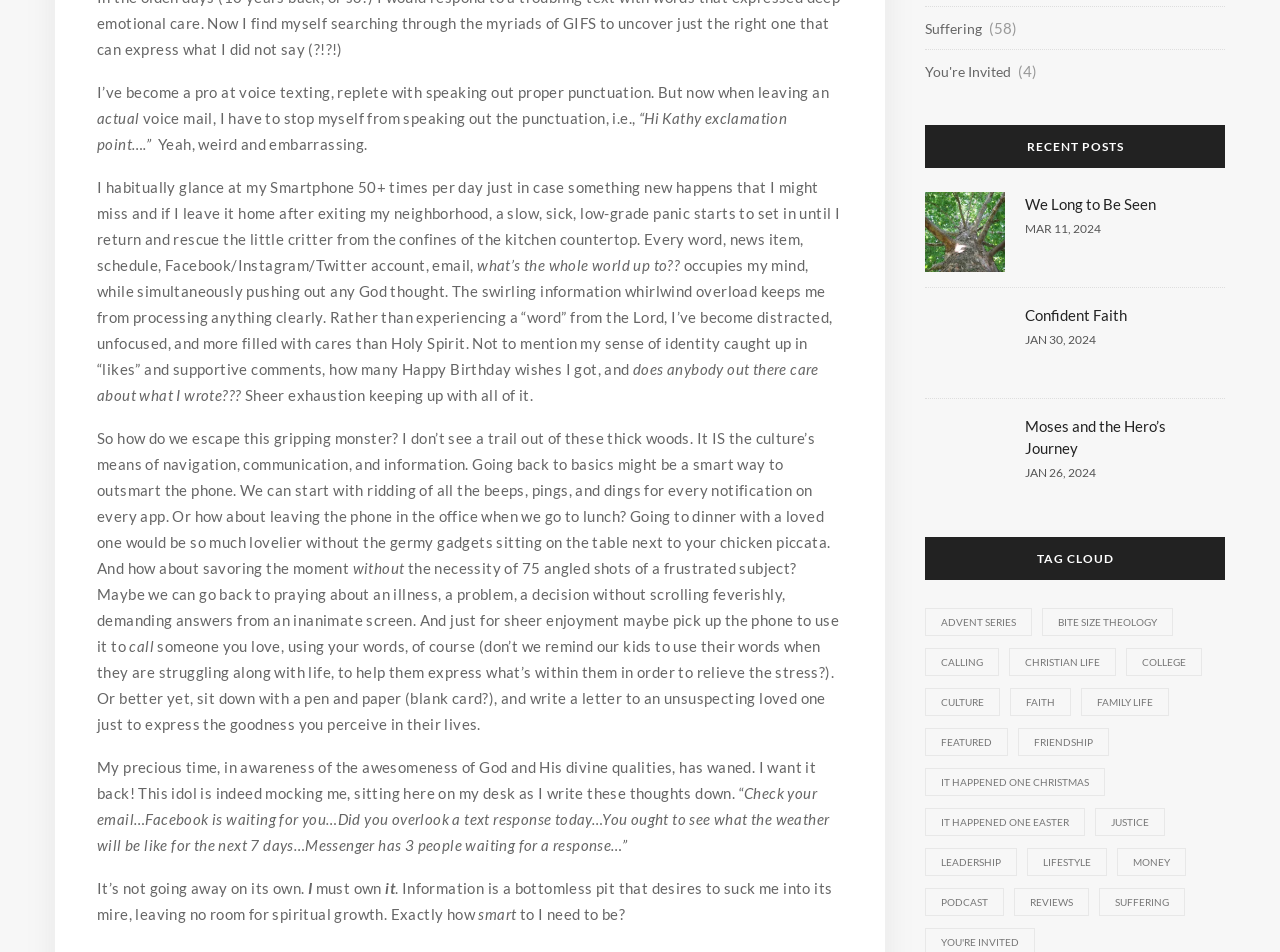Determine the bounding box coordinates of the UI element that matches the following description: "It Happened One Christmas". The coordinates should be four float numbers between 0 and 1 in the format [left, top, right, bottom].

[0.723, 0.807, 0.863, 0.836]